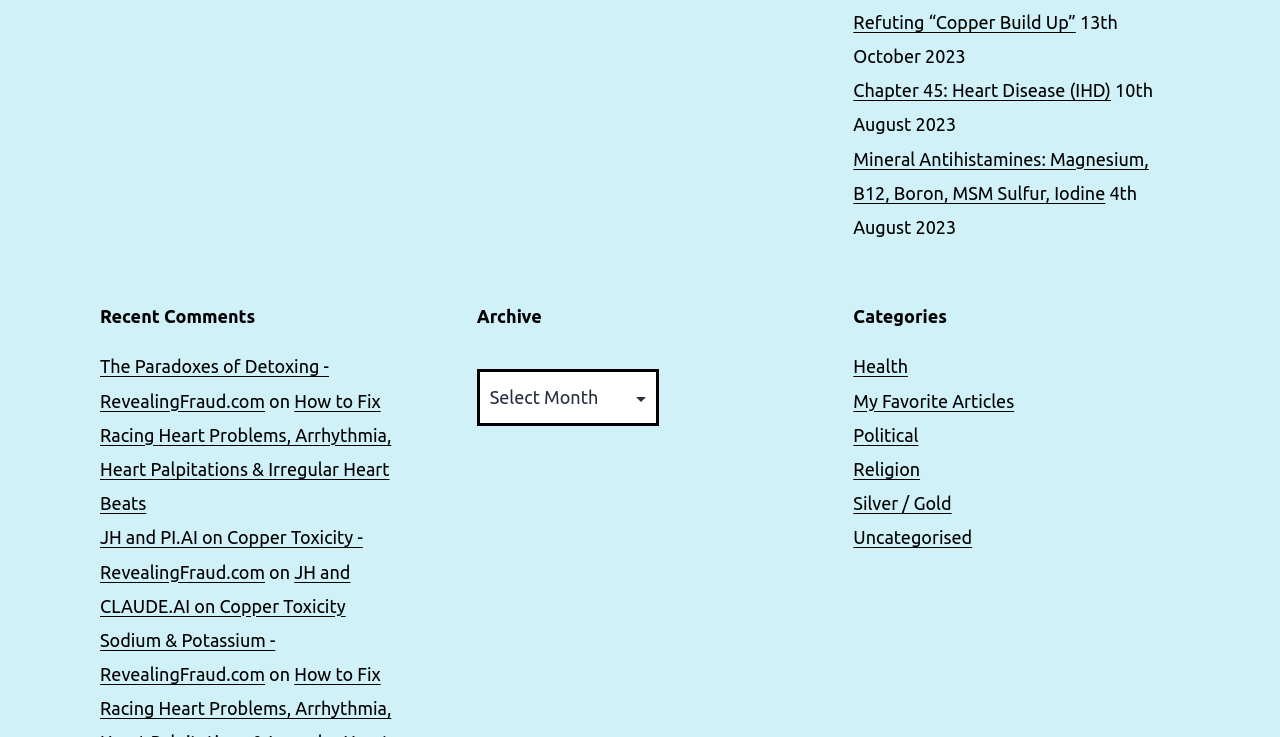What is the position of the 'Categories' heading relative to the 'Recent Comments' heading?
Based on the image, provide your answer in one word or phrase.

Right